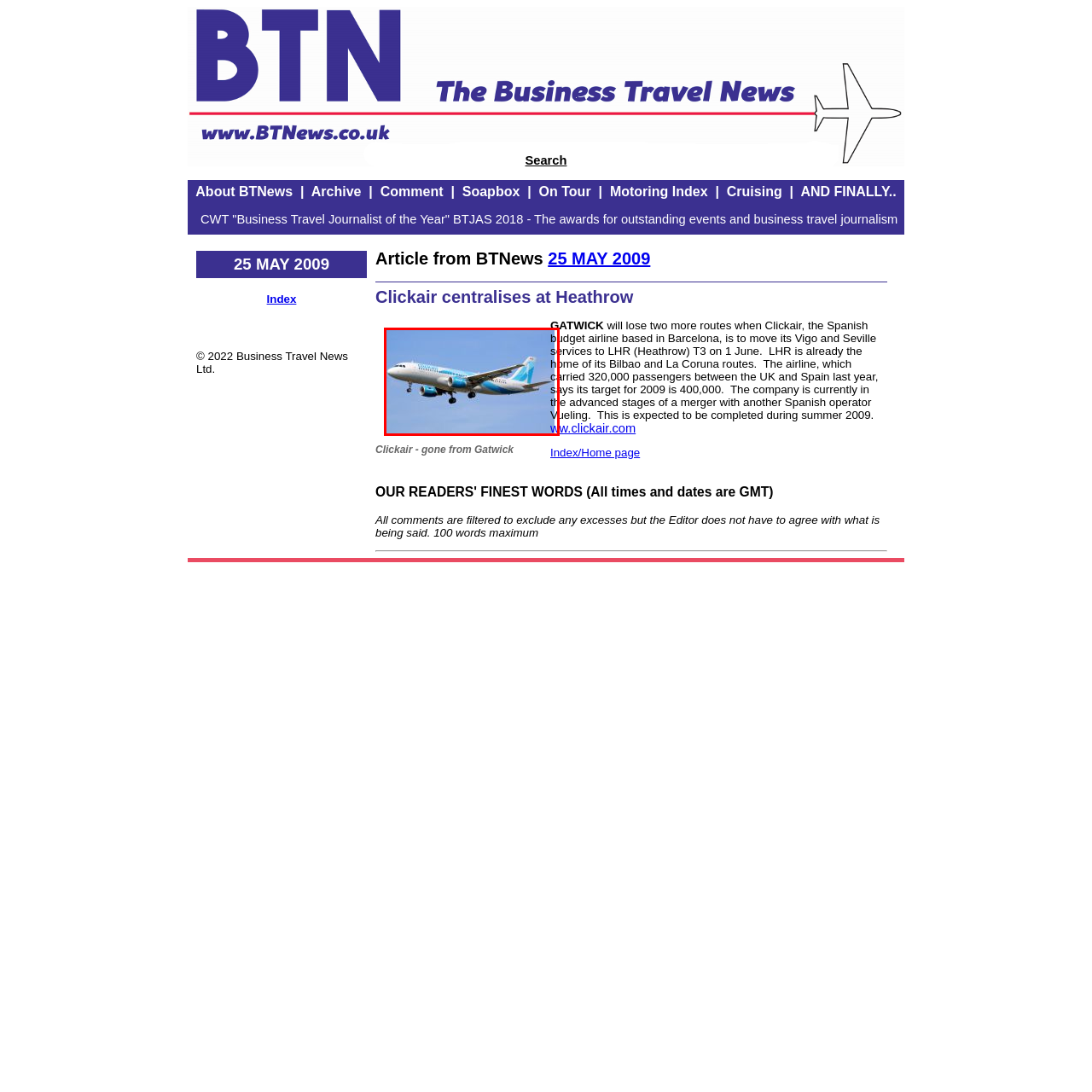Please look at the image highlighted by the red bounding box and provide a single word or phrase as an answer to this question:
Where is Clickair planning to relocate certain services?

Heathrow's Terminal 3